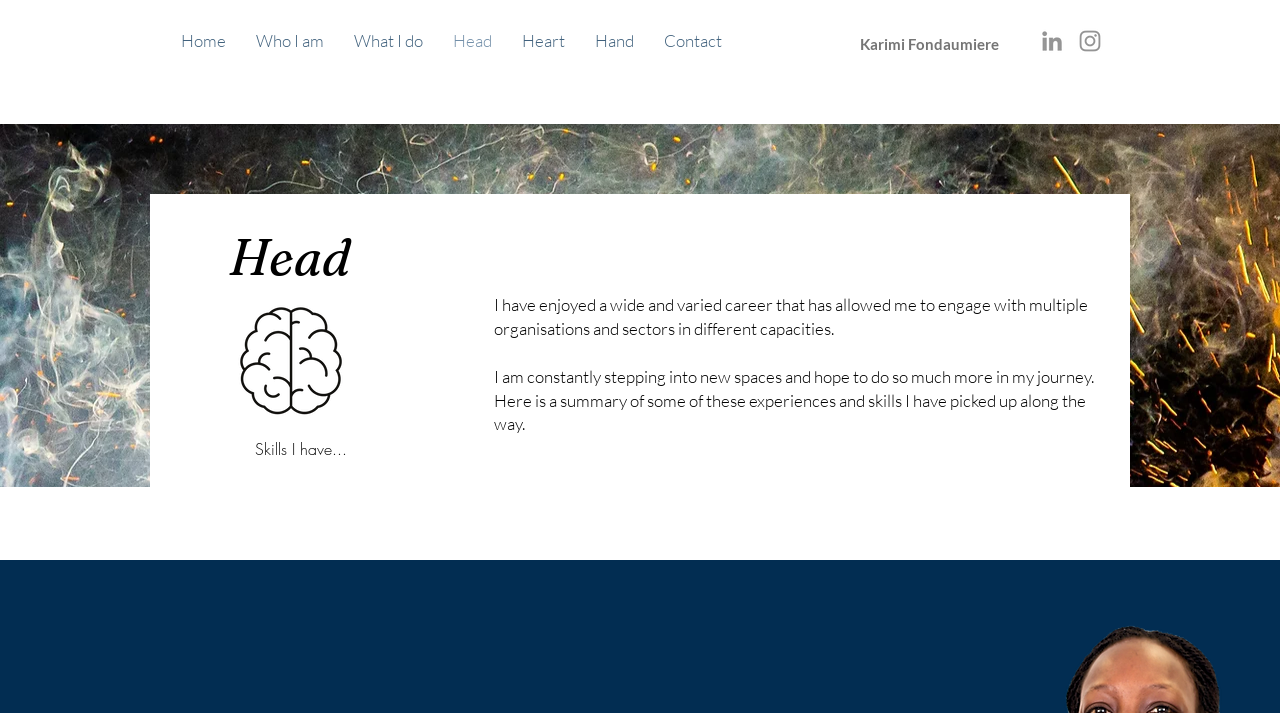Provide the bounding box coordinates of the UI element that matches the description: "aria-label="LinkedIn"".

[0.811, 0.038, 0.833, 0.077]